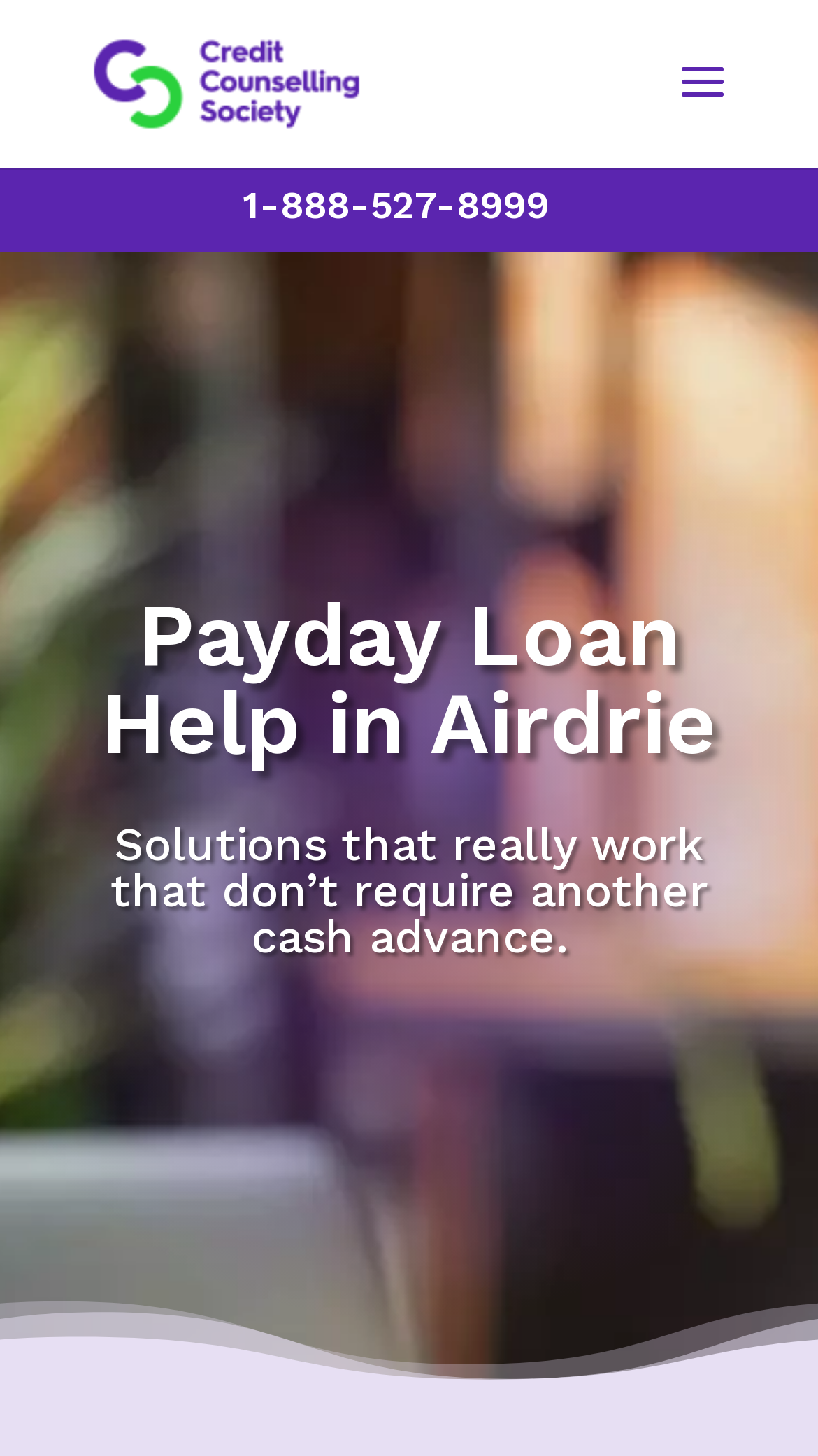Extract the bounding box coordinates for the HTML element that matches this description: "1-888-527-8999". The coordinates should be four float numbers between 0 and 1, i.e., [left, top, right, bottom].

[0.296, 0.125, 0.671, 0.156]